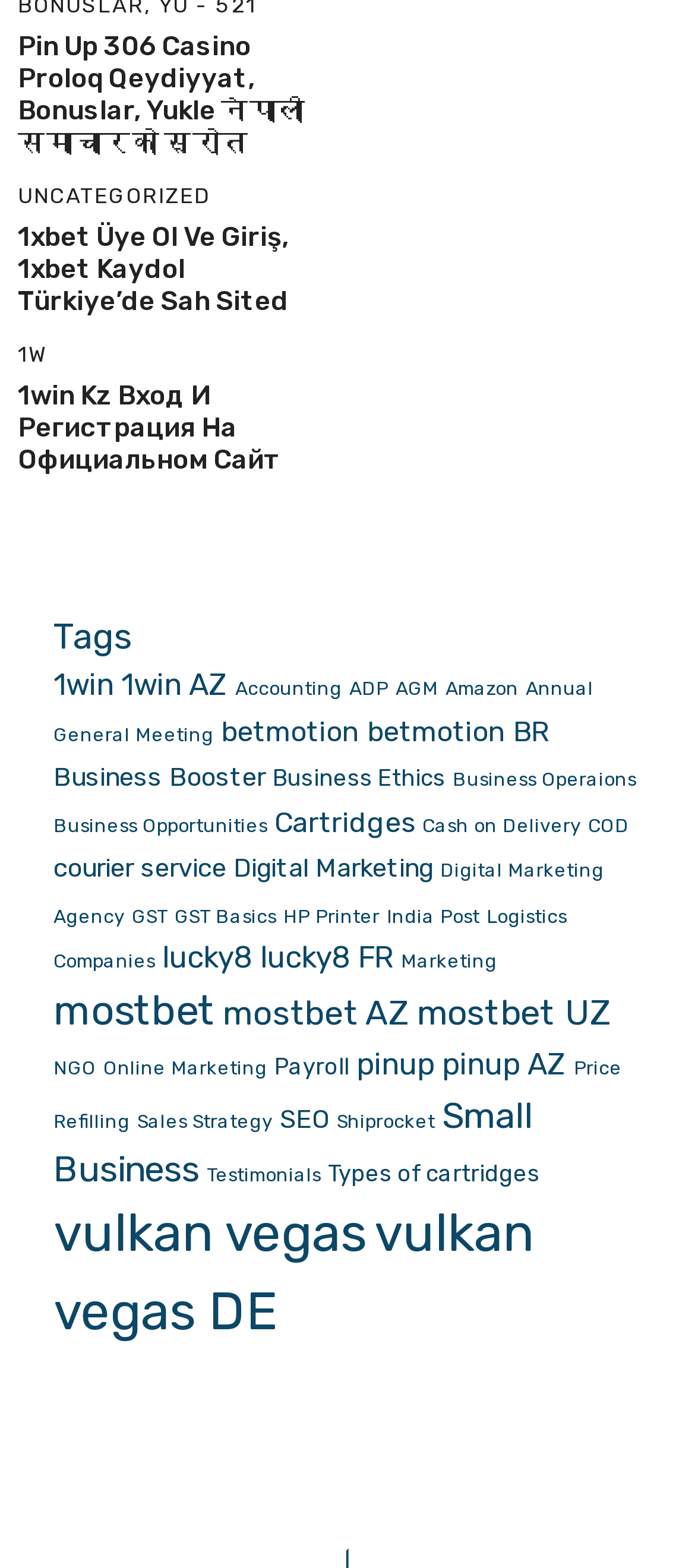Show the bounding box coordinates of the region that should be clicked to follow the instruction: "Click on the 'Tags' link."

[0.077, 0.389, 0.923, 0.423]